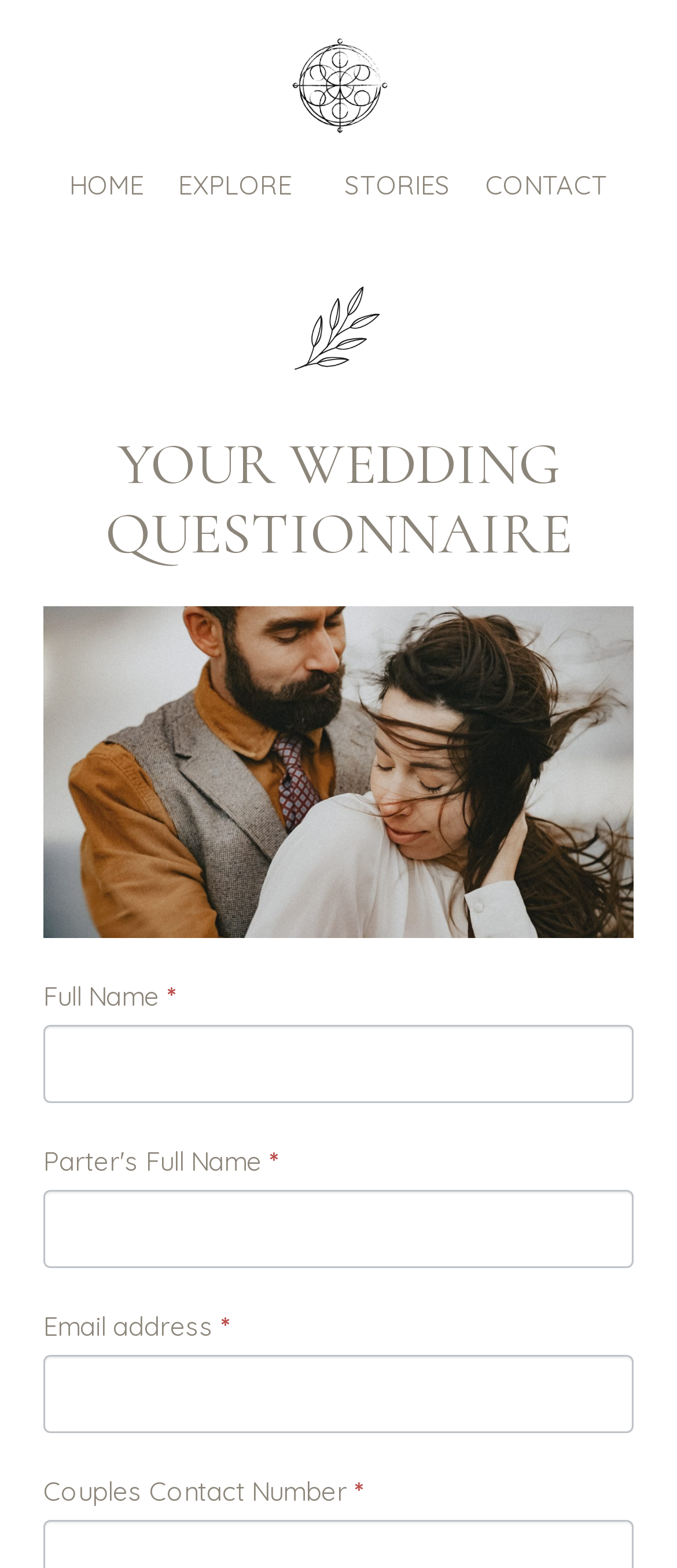Please find the bounding box coordinates of the clickable region needed to complete the following instruction: "Click on CONTACT". The bounding box coordinates must consist of four float numbers between 0 and 1, i.e., [left, top, right, bottom].

[0.717, 0.1, 0.897, 0.136]